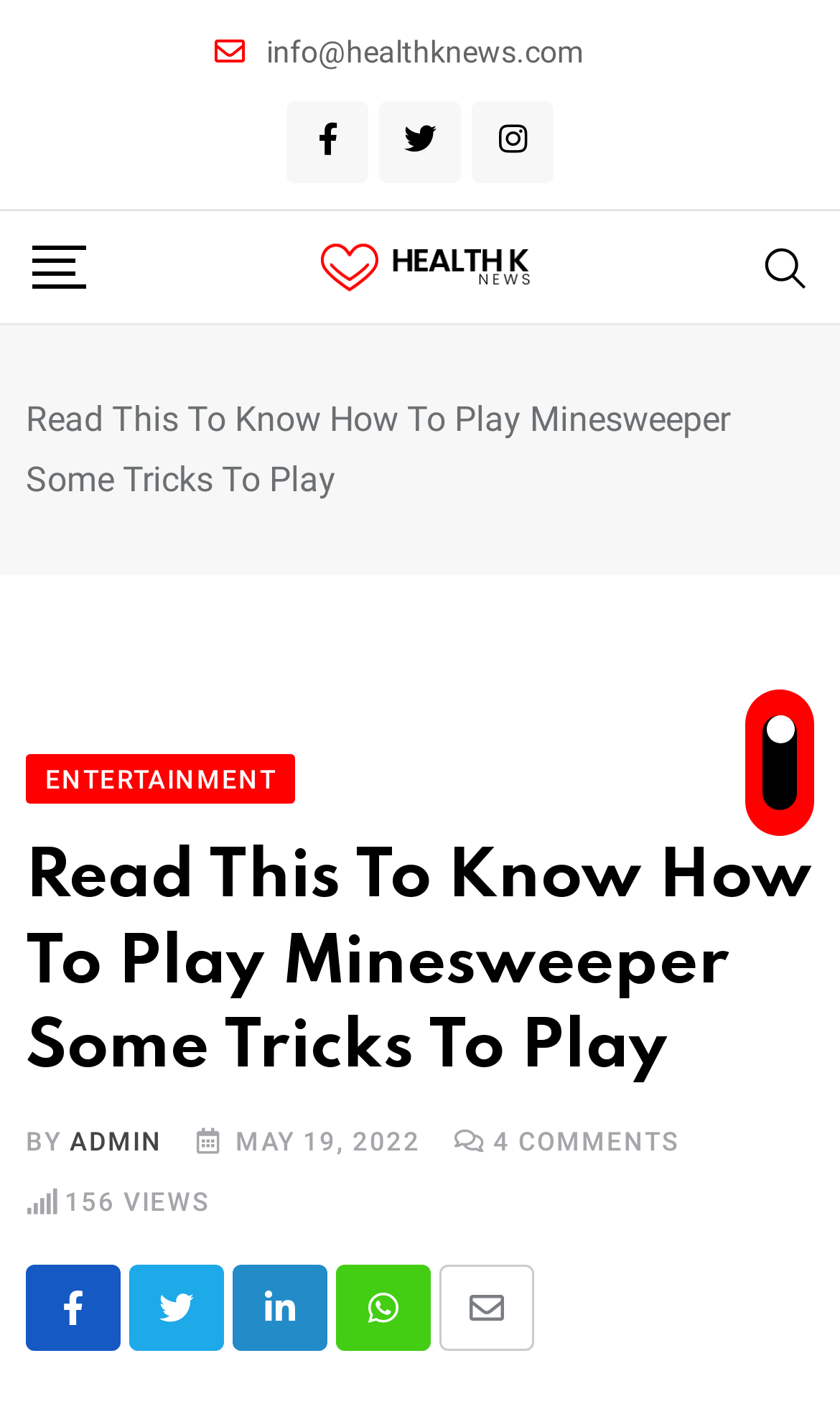Identify the bounding box coordinates for the UI element described by the following text: "Facebook". Provide the coordinates as four float numbers between 0 and 1, in the format [left, top, right, bottom].

[0.031, 0.886, 0.144, 0.947]